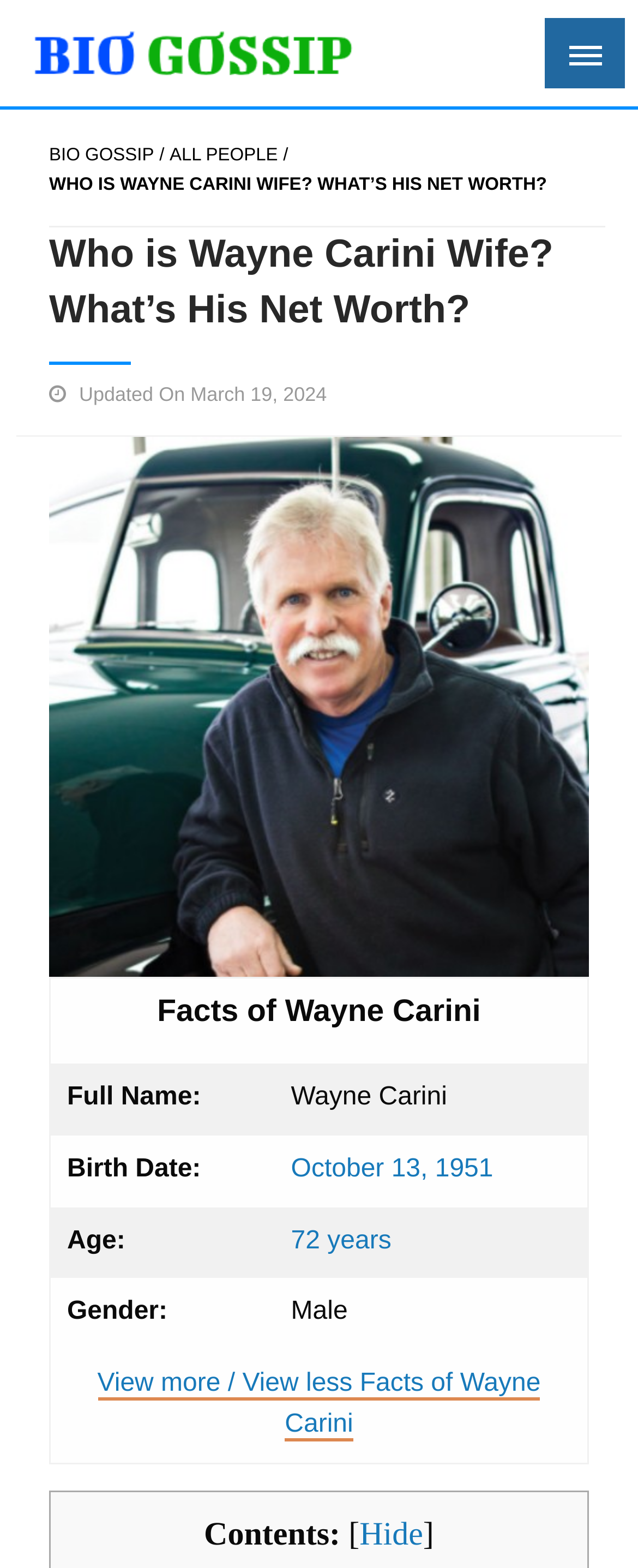Using the information in the image, give a comprehensive answer to the question: 
How old is Wayne Carini?

The age of Wayne Carini can be found in the table with the heading 'Facts of Wayne Carini' where the age is listed as '72 years'.